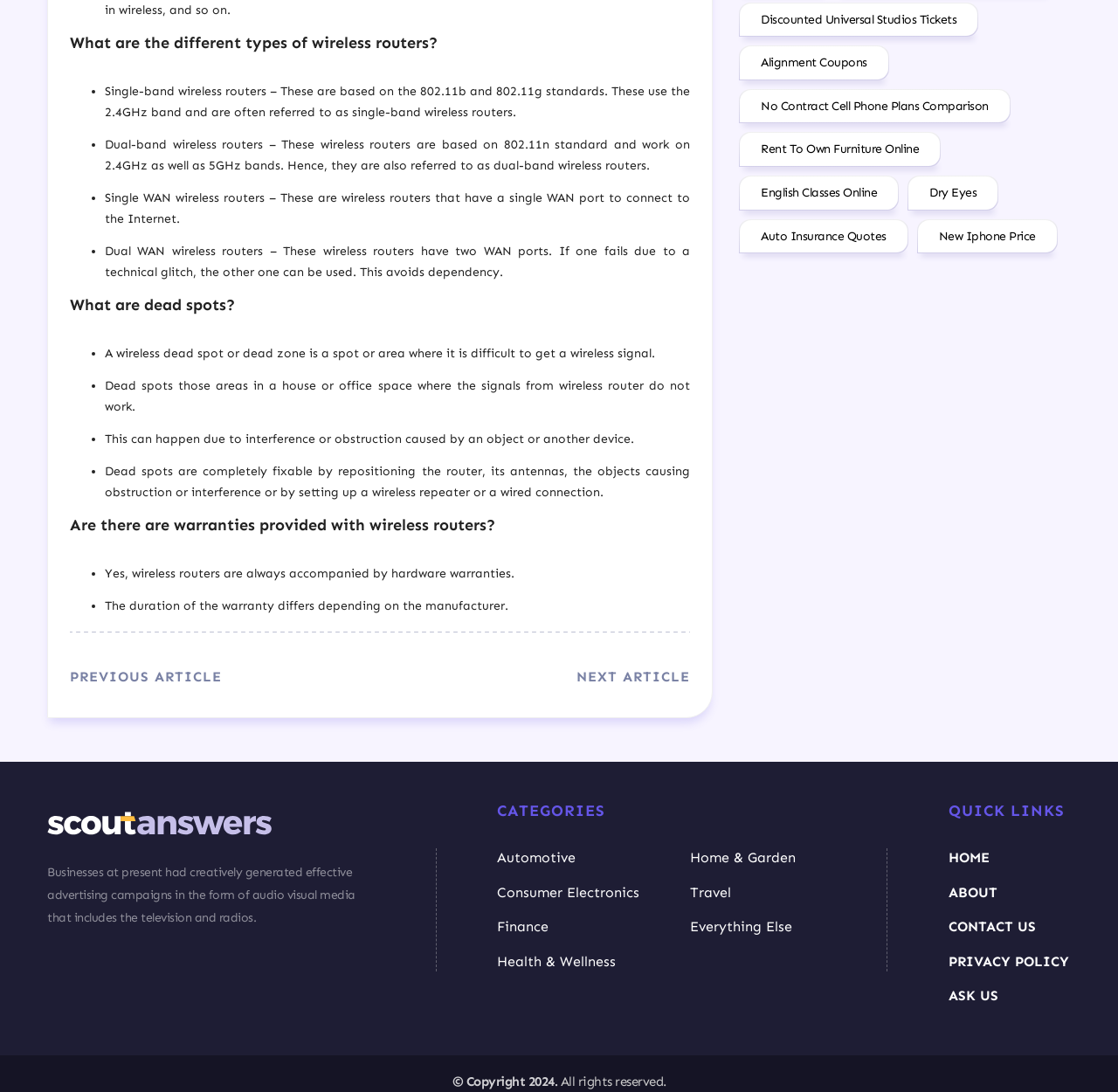What categories are listed on the webpage?
Could you give a comprehensive explanation in response to this question?

The webpage has a section labeled 'CATEGORIES' that lists several categories, including Automotive, Home & Garden, Consumer Electronics, Travel, Finance, Everything Else, and Health & Wellness.